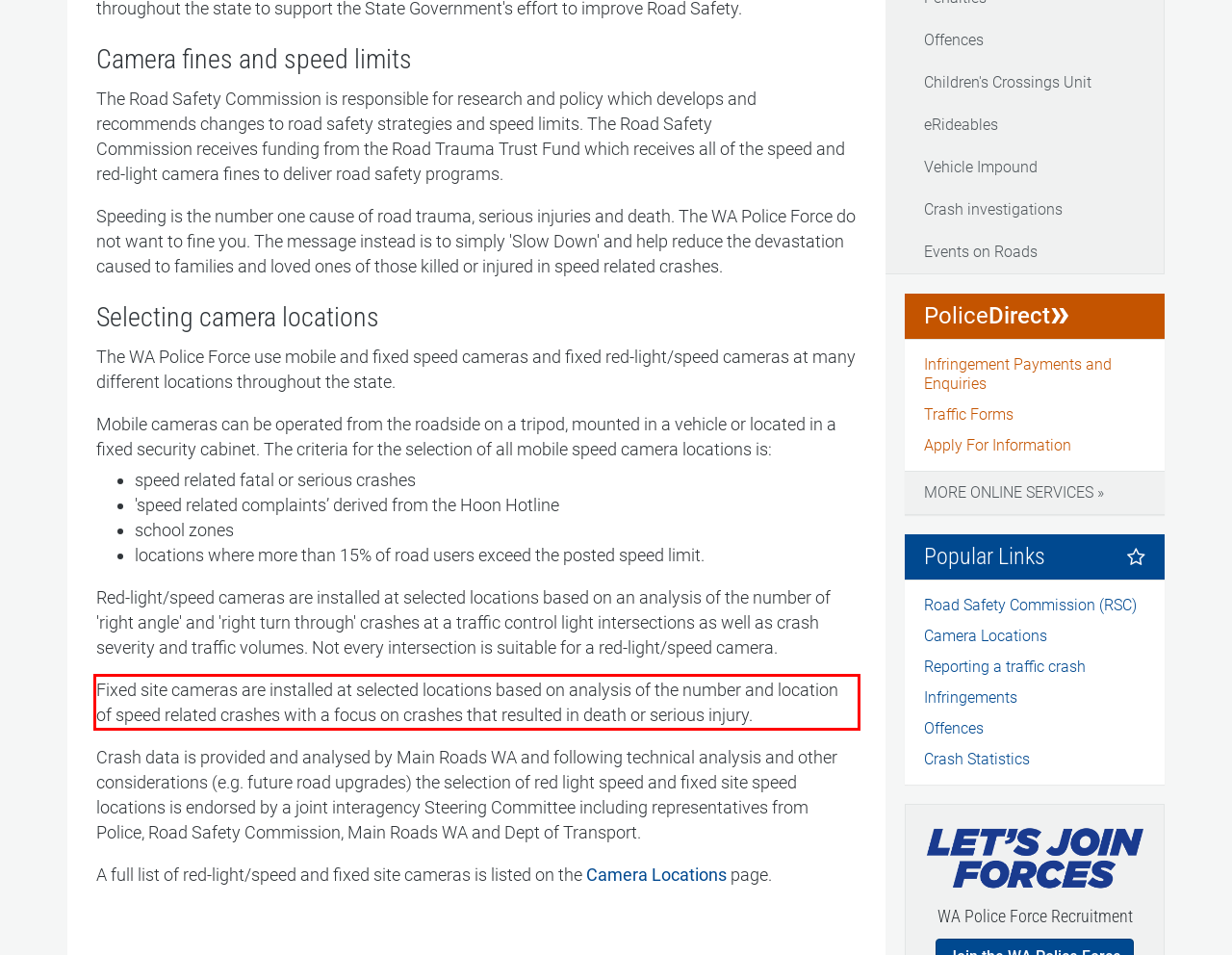Within the screenshot of the webpage, there is a red rectangle. Please recognize and generate the text content inside this red bounding box.

Fixed site cameras are installed at selected locations based on analysis of the number and location of speed related crashes with a focus on crashes that resulted in death or serious injury.